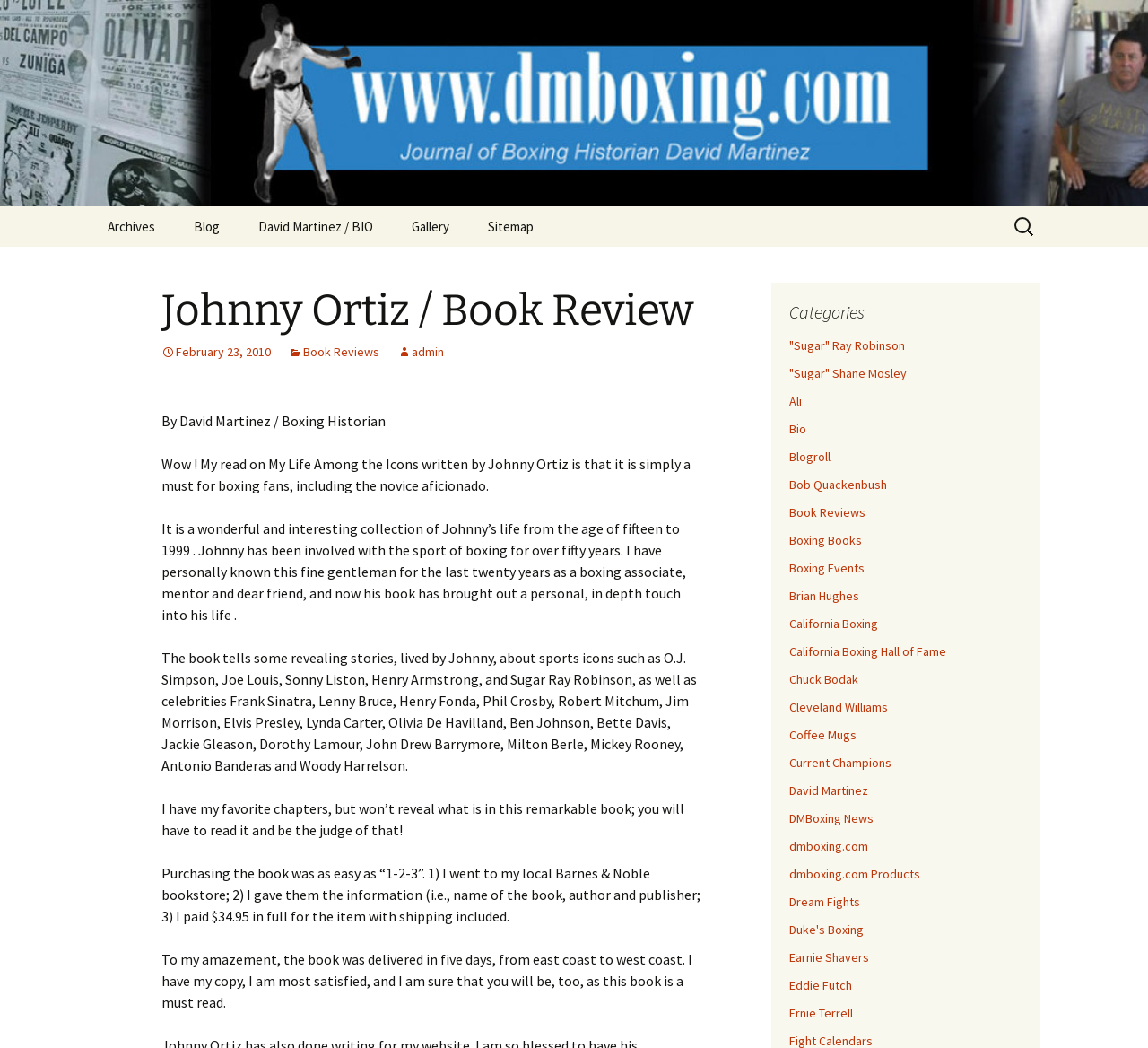What is the name of the boxing historian who wrote the review?
Please provide a single word or phrase as the answer based on the screenshot.

David Martinez